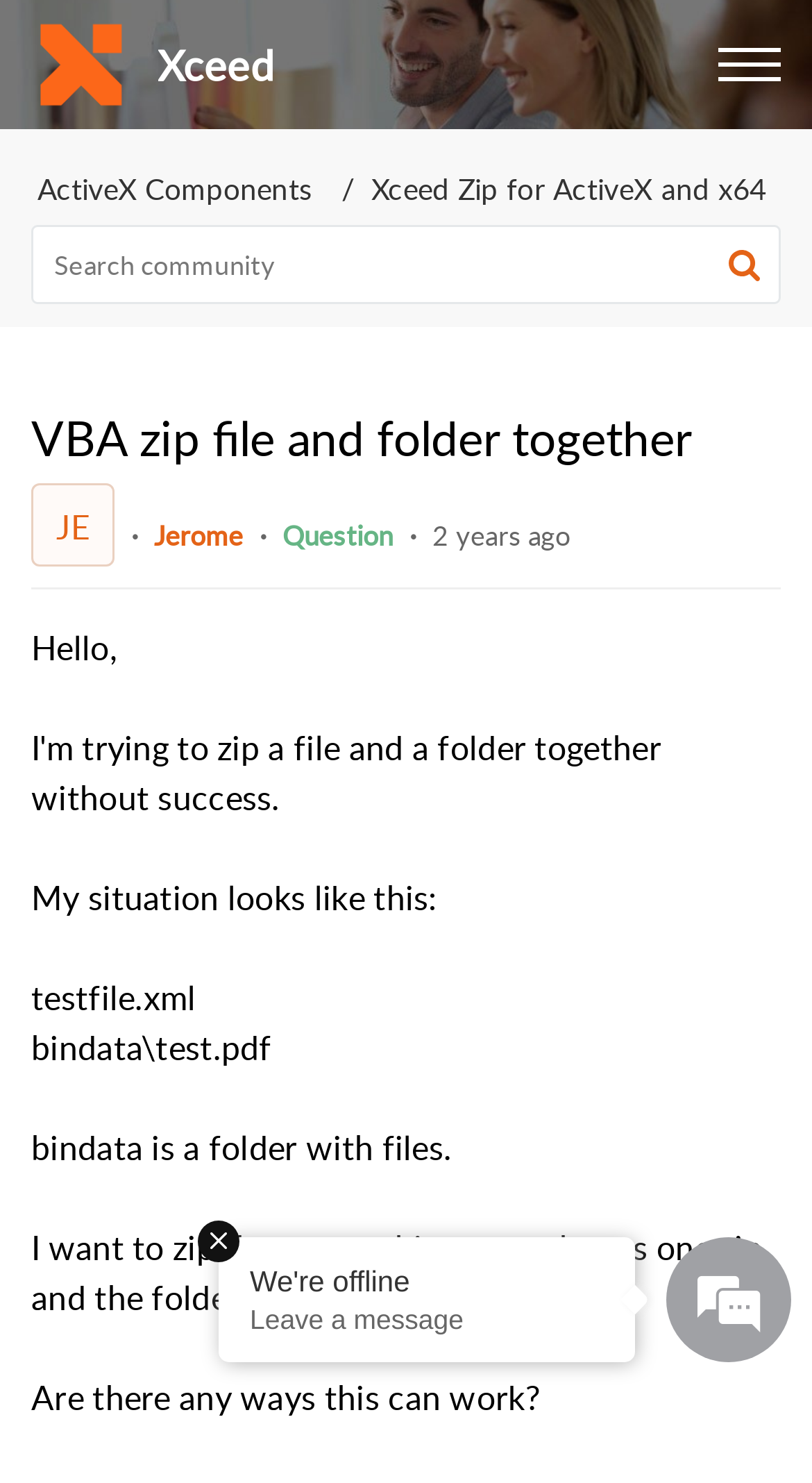Please determine and provide the text content of the webpage's heading.

VBA zip file and folder together